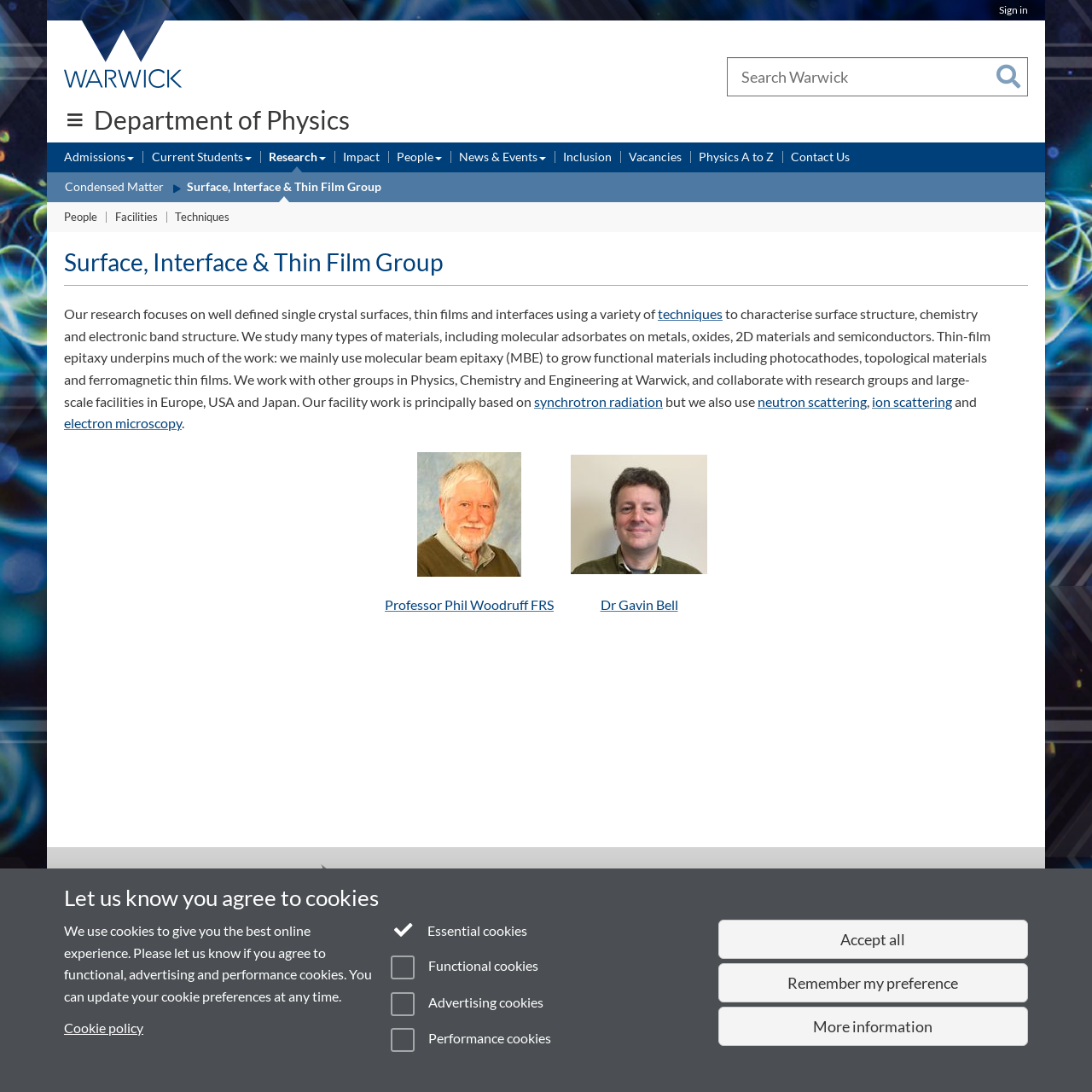Can you extract the primary headline text from the webpage?

Department of Physics